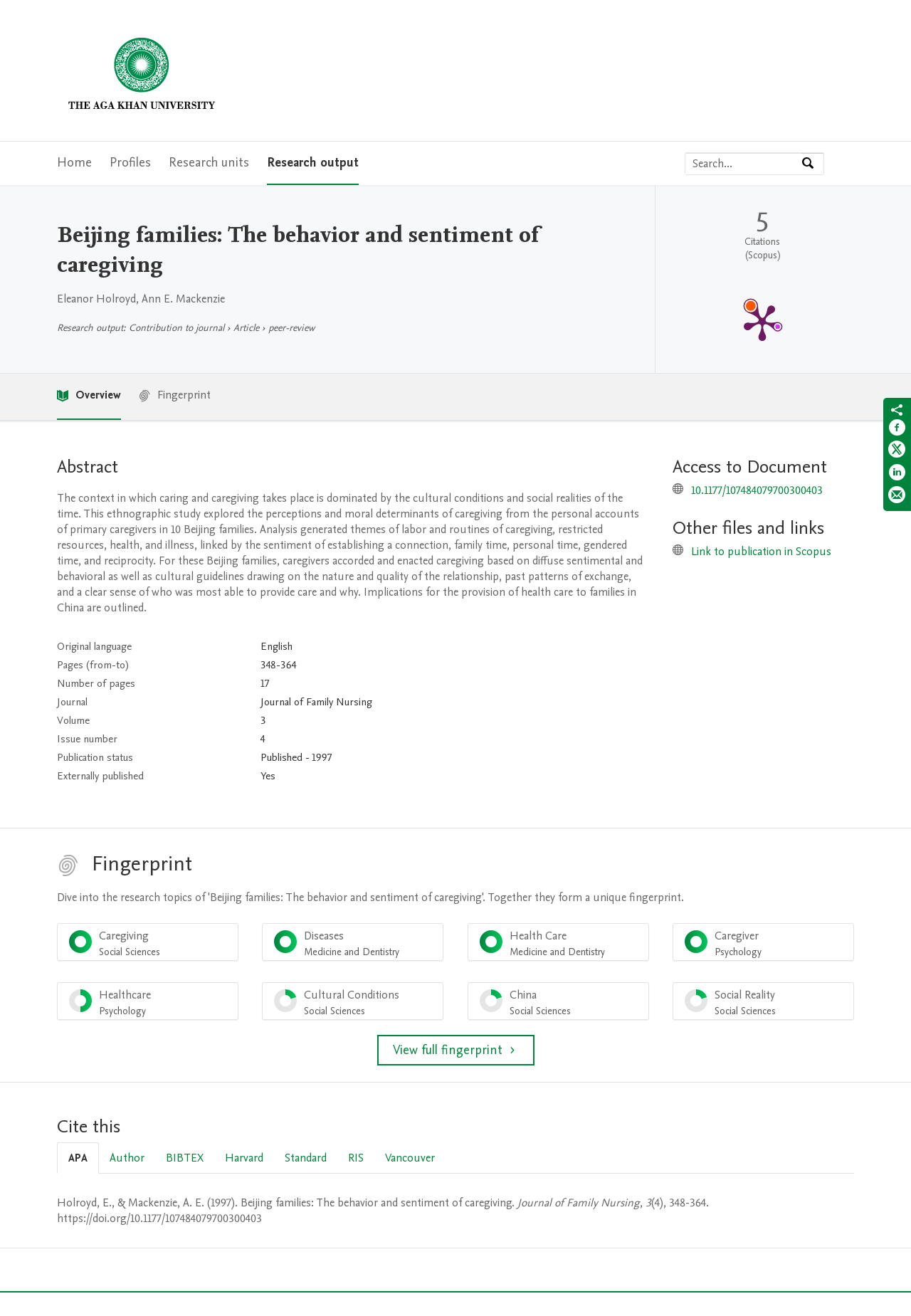Identify the bounding box coordinates of the specific part of the webpage to click to complete this instruction: "View fingerprint".

[0.062, 0.646, 0.93, 0.671]